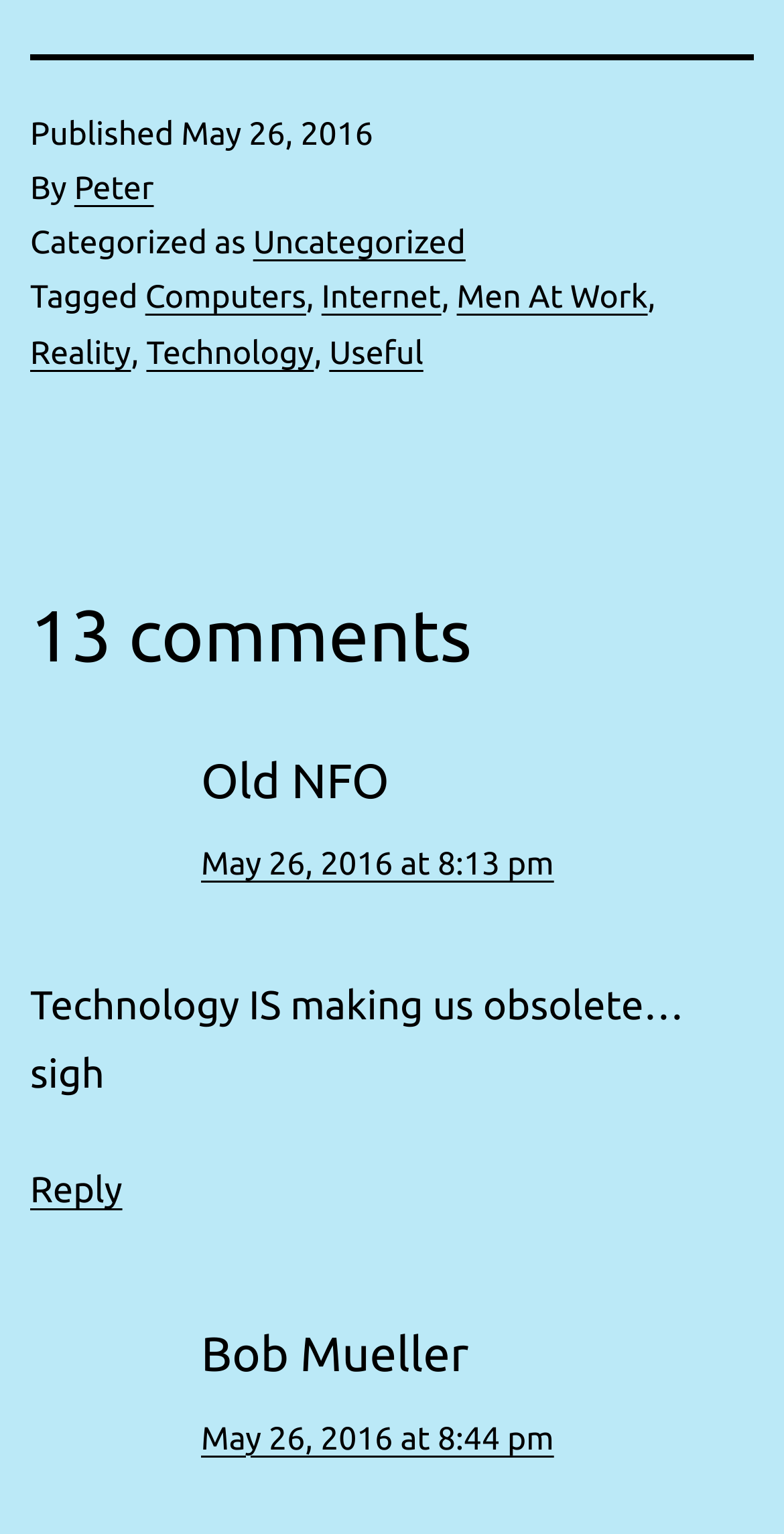What is the publication date of the article?
Analyze the screenshot and provide a detailed answer to the question.

I found the publication date by looking at the footer section of the webpage, where it says 'Published May 26, 2016'.